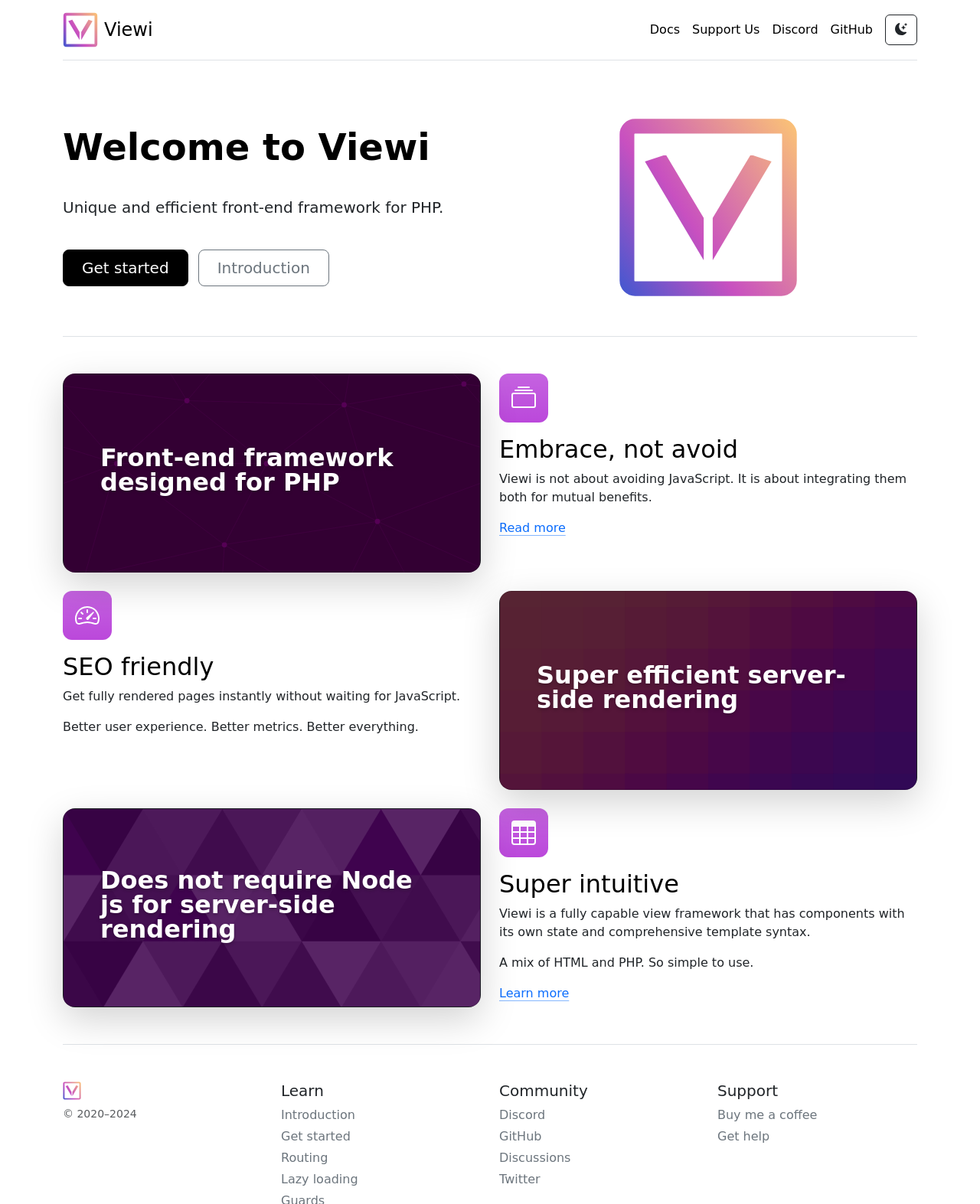Provide the bounding box coordinates, formatted as (top-left x, top-left y, bottom-right x, bottom-right y), with all values being floating point numbers between 0 and 1. Identify the bounding box of the UI element that matches the description: the internet

None